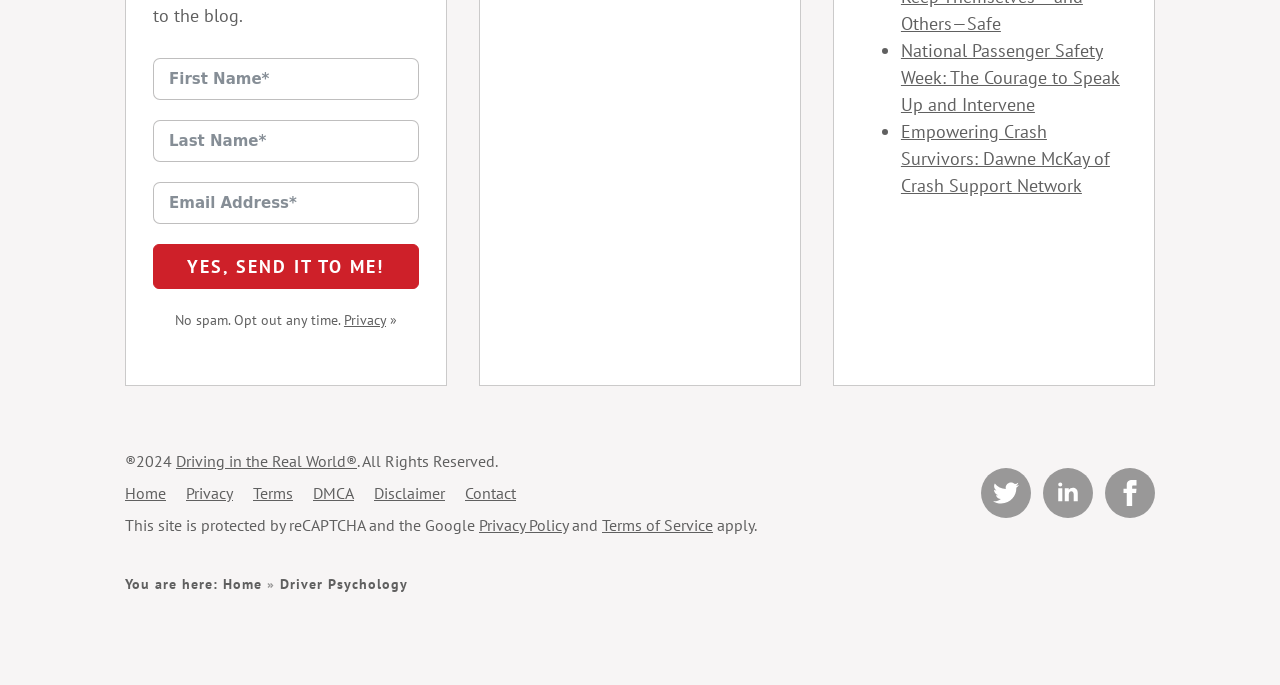What is the category of the webpage?
Using the information presented in the image, please offer a detailed response to the question.

The webpage appears to be related to driving, as evidenced by the links and text on the webpage, including 'Driving in the Real World®' and 'Driver Psychology'.